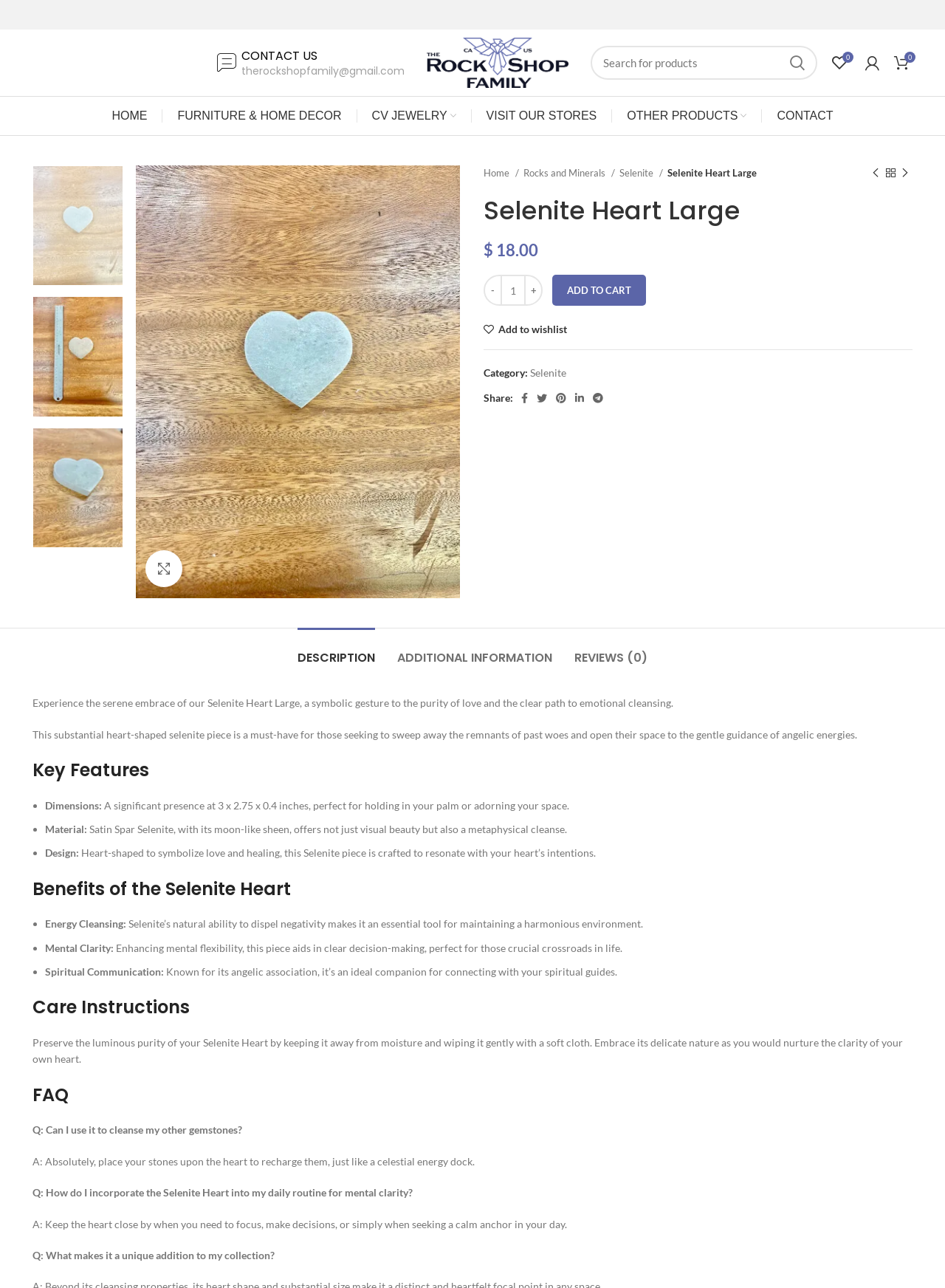Please locate the bounding box coordinates of the element that should be clicked to achieve the given instruction: "Add to cart".

[0.584, 0.213, 0.684, 0.237]